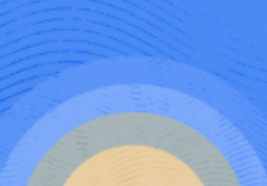What emotion does the image evoke?
Based on the visual content, answer with a single word or a brief phrase.

Tranquility